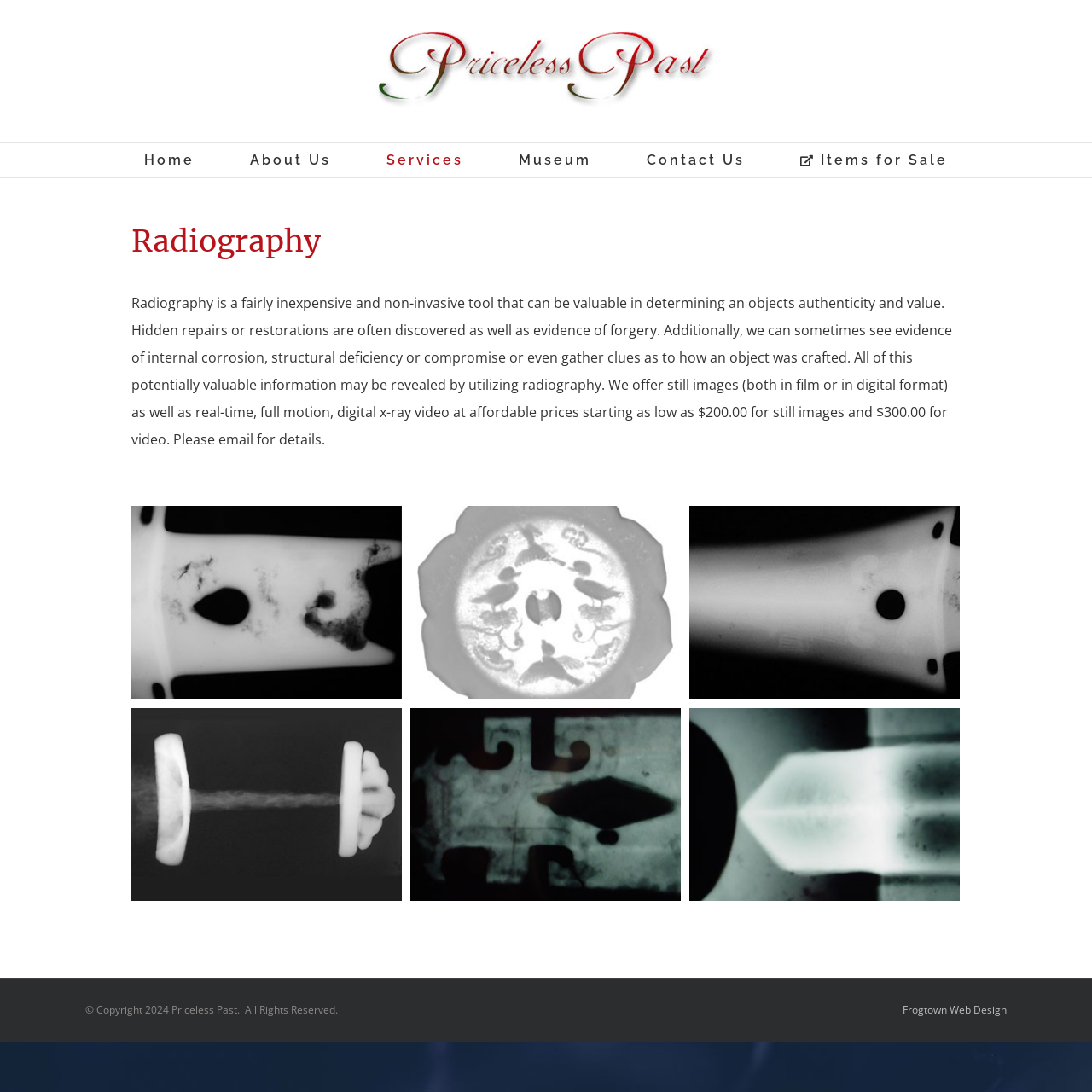Locate the bounding box coordinates of the clickable region necessary to complete the following instruction: "Click the 'Home' menu item". Provide the coordinates in the format of four float numbers between 0 and 1, i.e., [left, top, right, bottom].

[0.132, 0.131, 0.178, 0.162]